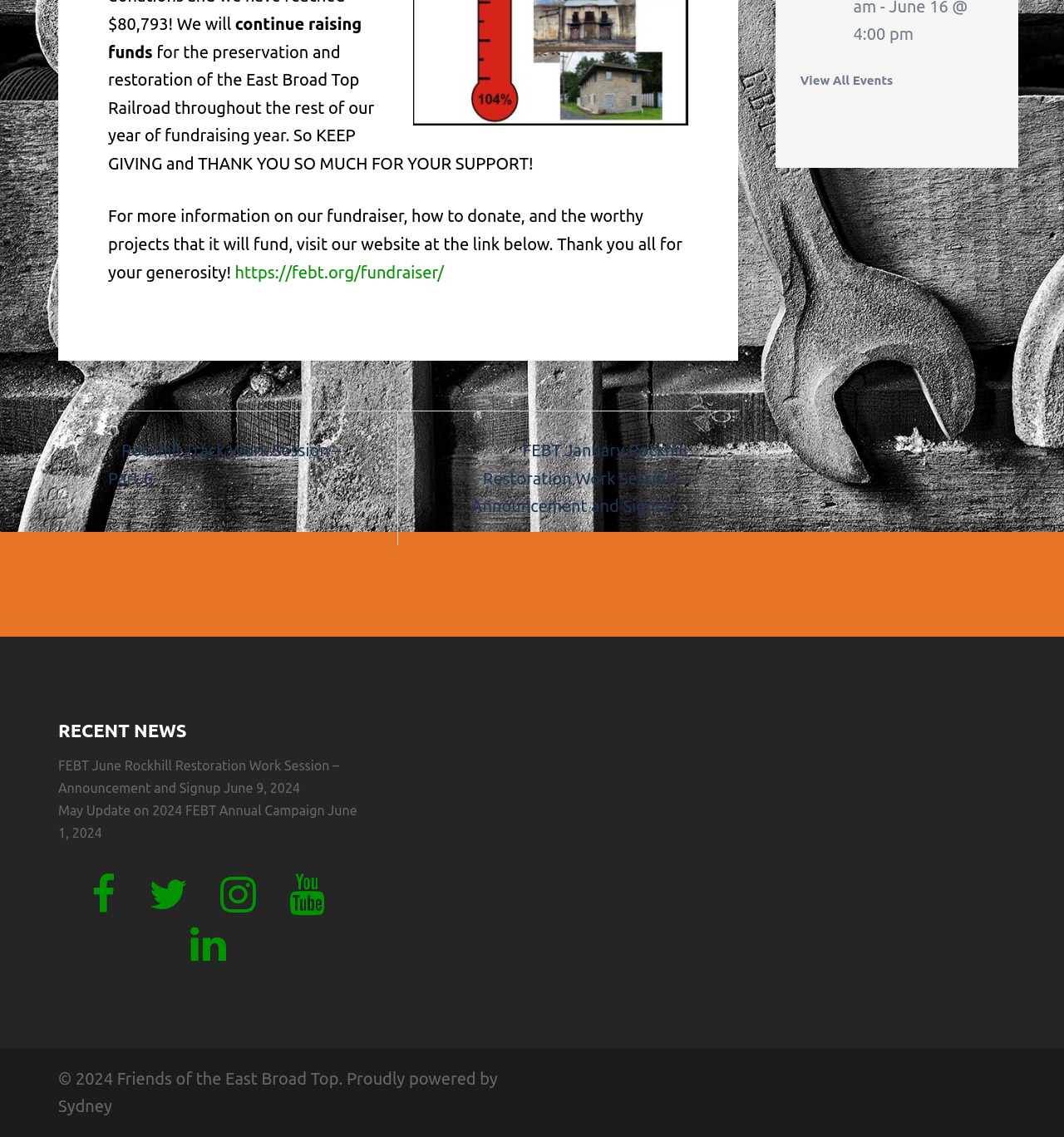Using the description "Link to our Youtube page", locate and provide the bounding box of the UI element.

[0.271, 0.788, 0.305, 0.802]